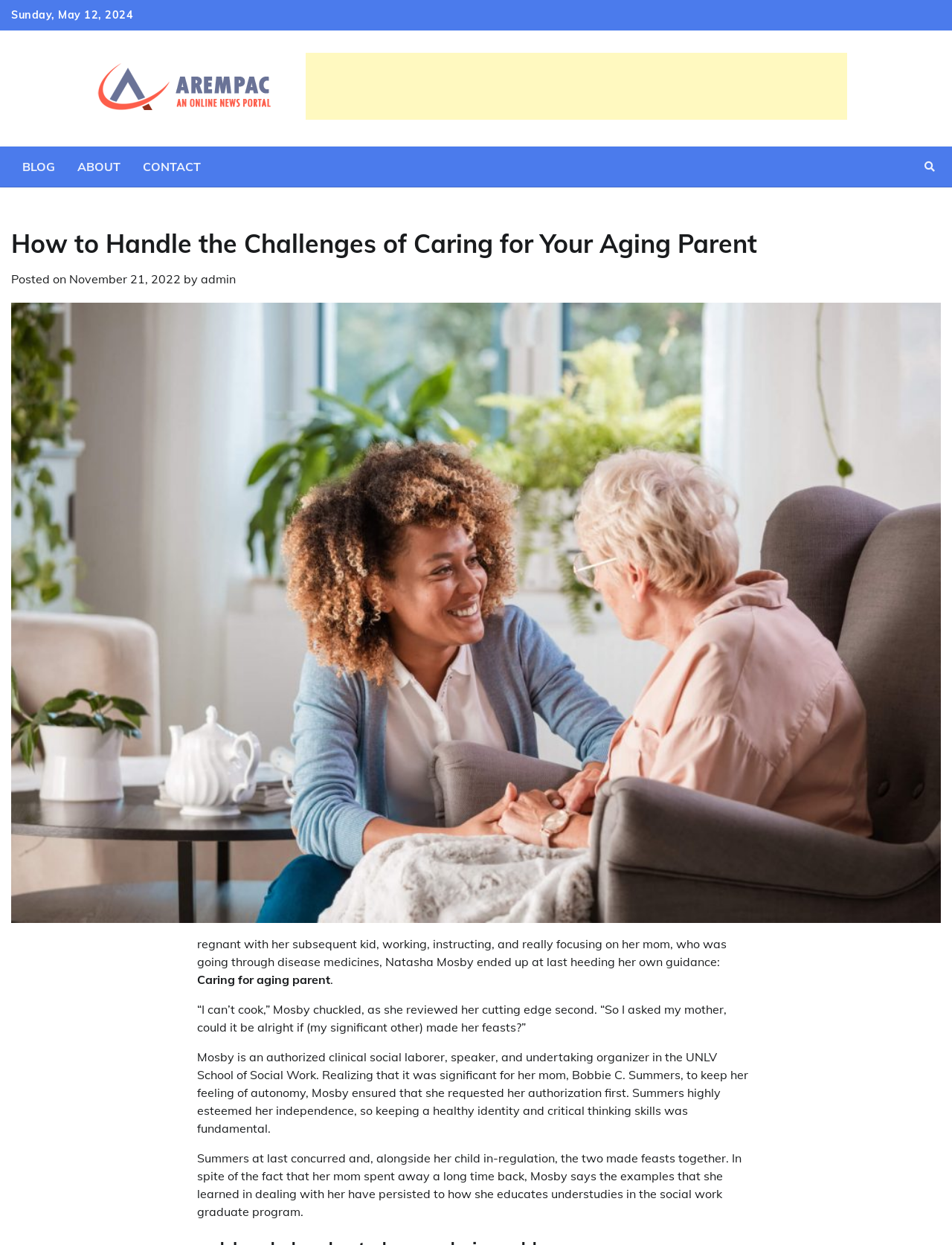Identify and extract the heading text of the webpage.

How to Handle the Challenges of Caring for Your Aging Parent